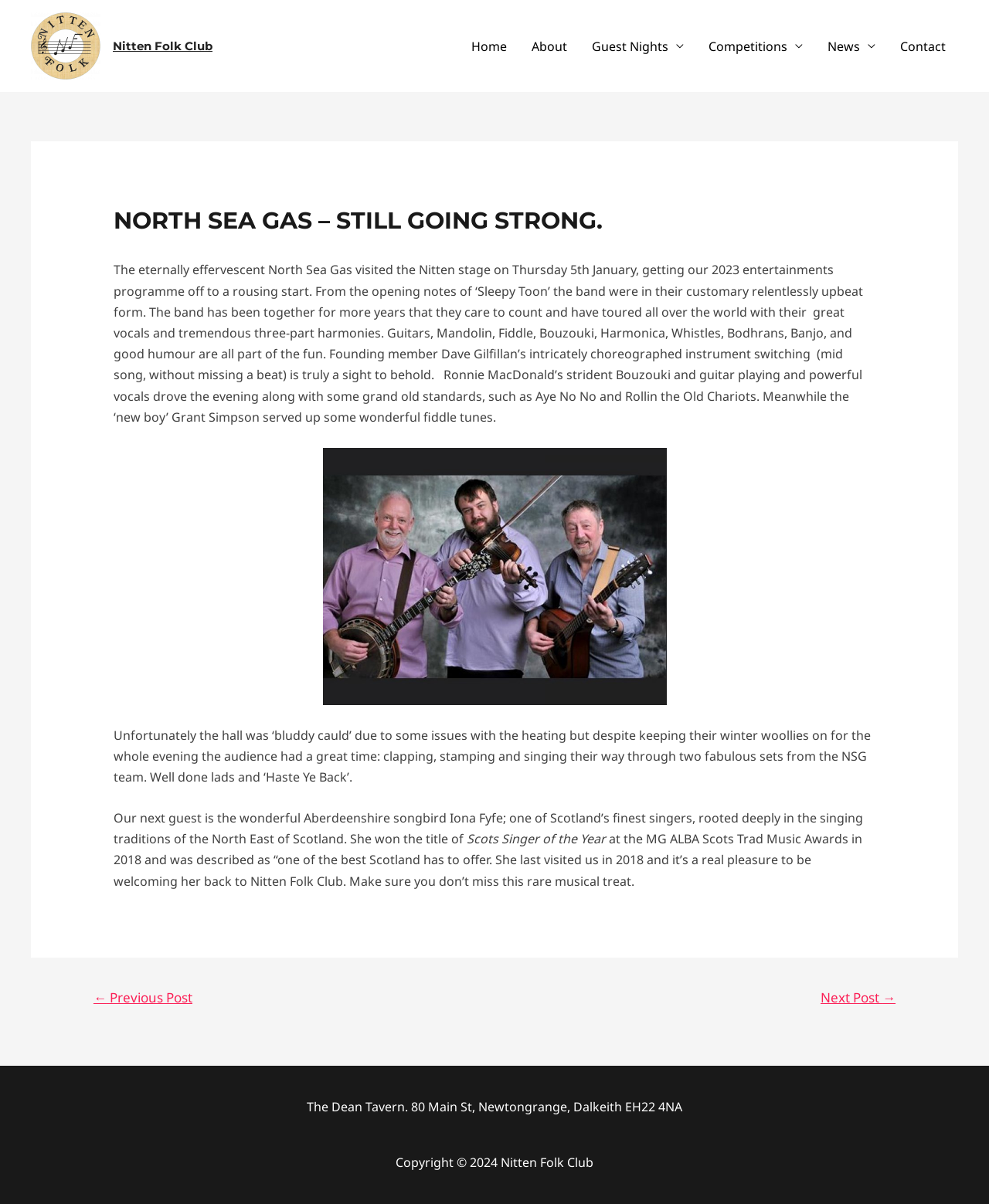Locate the bounding box coordinates of the item that should be clicked to fulfill the instruction: "View the 'Guest Nights' page".

[0.586, 0.016, 0.704, 0.061]